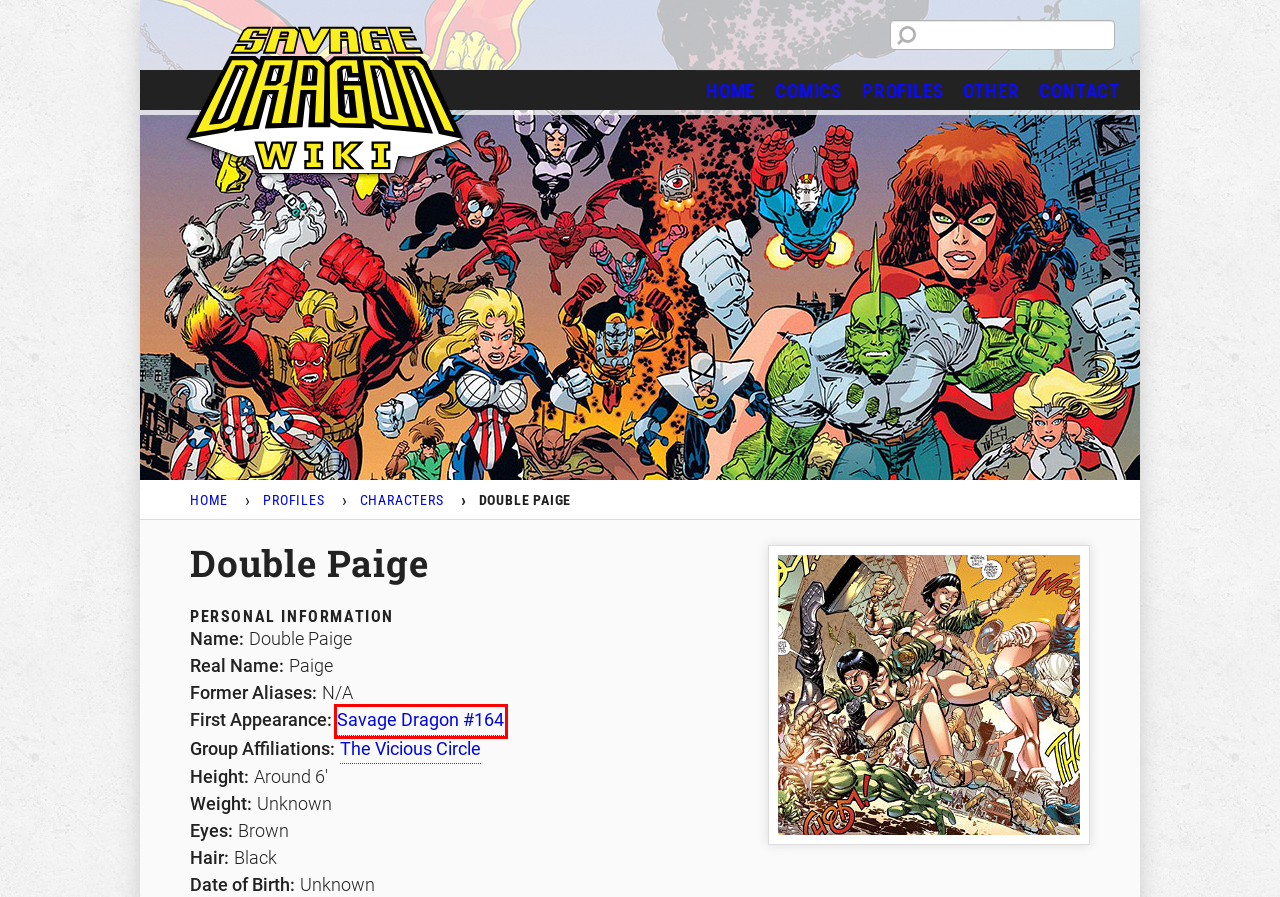Review the webpage screenshot and focus on the UI element within the red bounding box. Select the best-matching webpage description for the new webpage that follows after clicking the highlighted element. Here are the candidates:
A. The Vicious Circle - Savage Dragon Wiki 2.0
B. Savage Dragon Wiki 2.0
C. Contact - Savage Dragon Wiki 2.0
D. Savage Dragon Vol2 164 - Savage Dragon Wiki 2.0
E. Comics - Savage Dragon Wiki 2.0
F. Characters - Savage Dragon Wiki 2.0
G. Profiles - Savage Dragon Wiki 2.0
H. Other - Savage Dragon Wiki 2.0

D